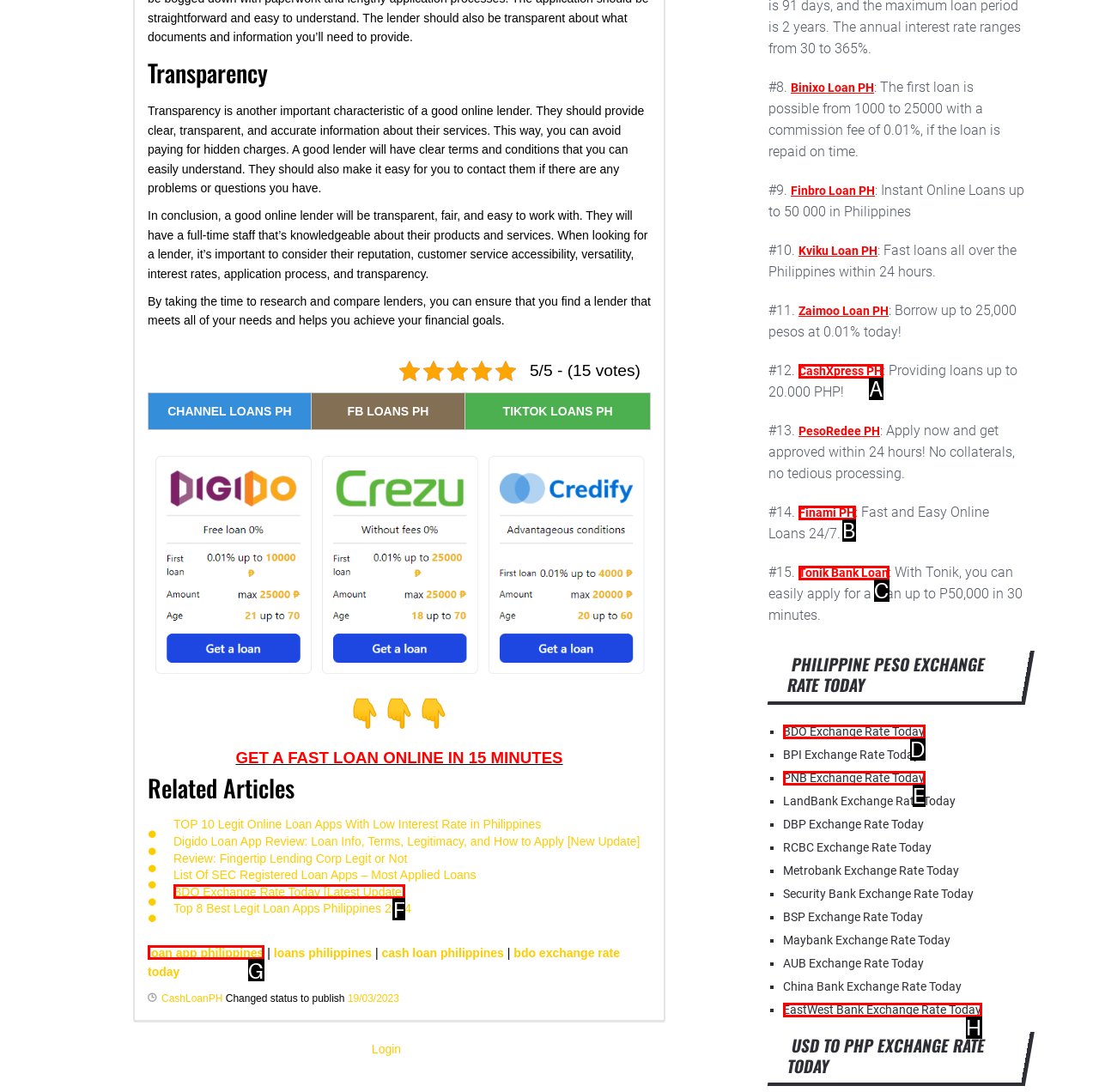Determine which UI element matches this description: Tonik Bank Loan
Reply with the appropriate option's letter.

C